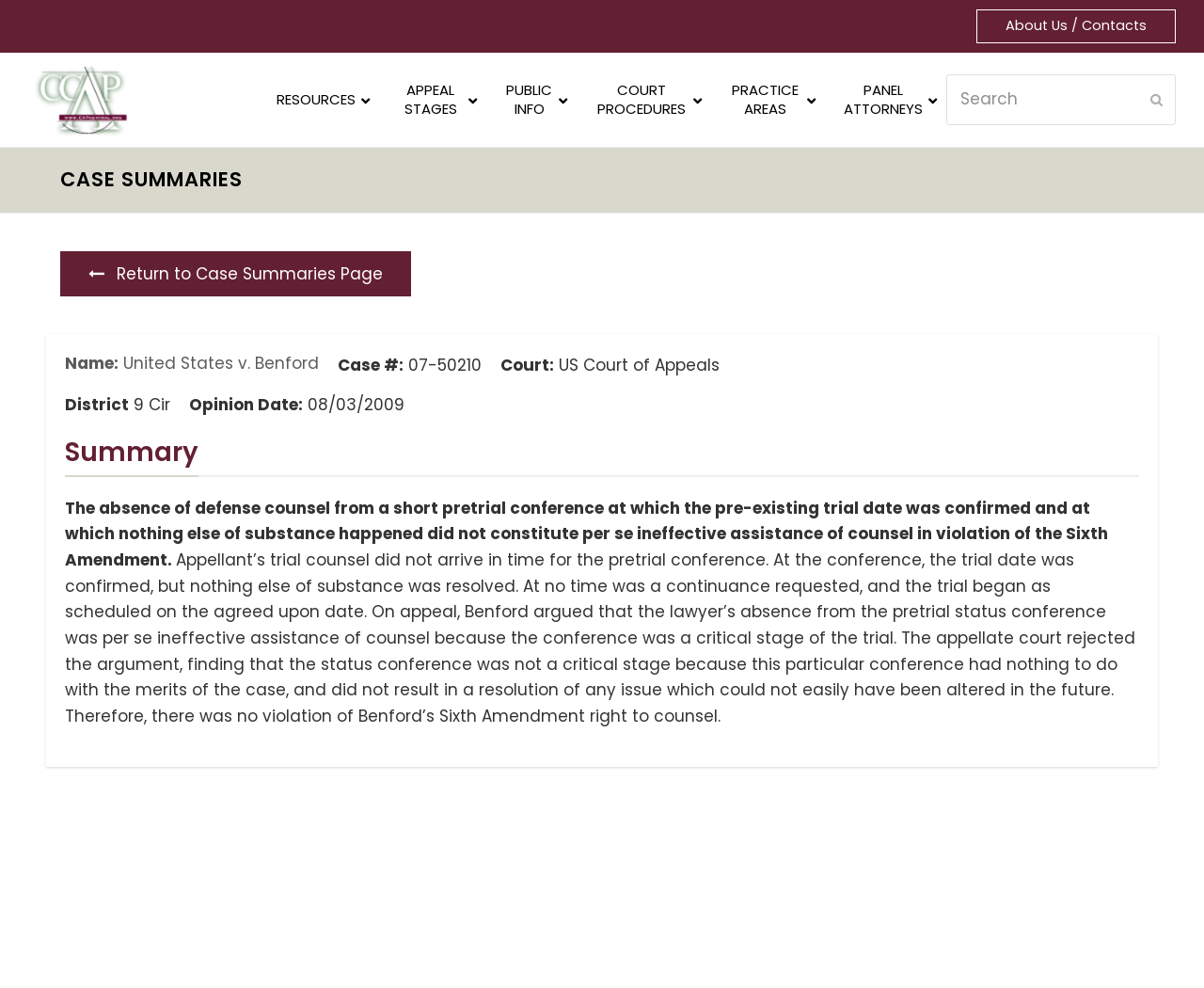Show the bounding box coordinates for the element that needs to be clicked to execute the following instruction: "View resources". Provide the coordinates in the form of four float numbers between 0 and 1, i.e., [left, top, right, bottom].

[0.214, 0.068, 0.315, 0.134]